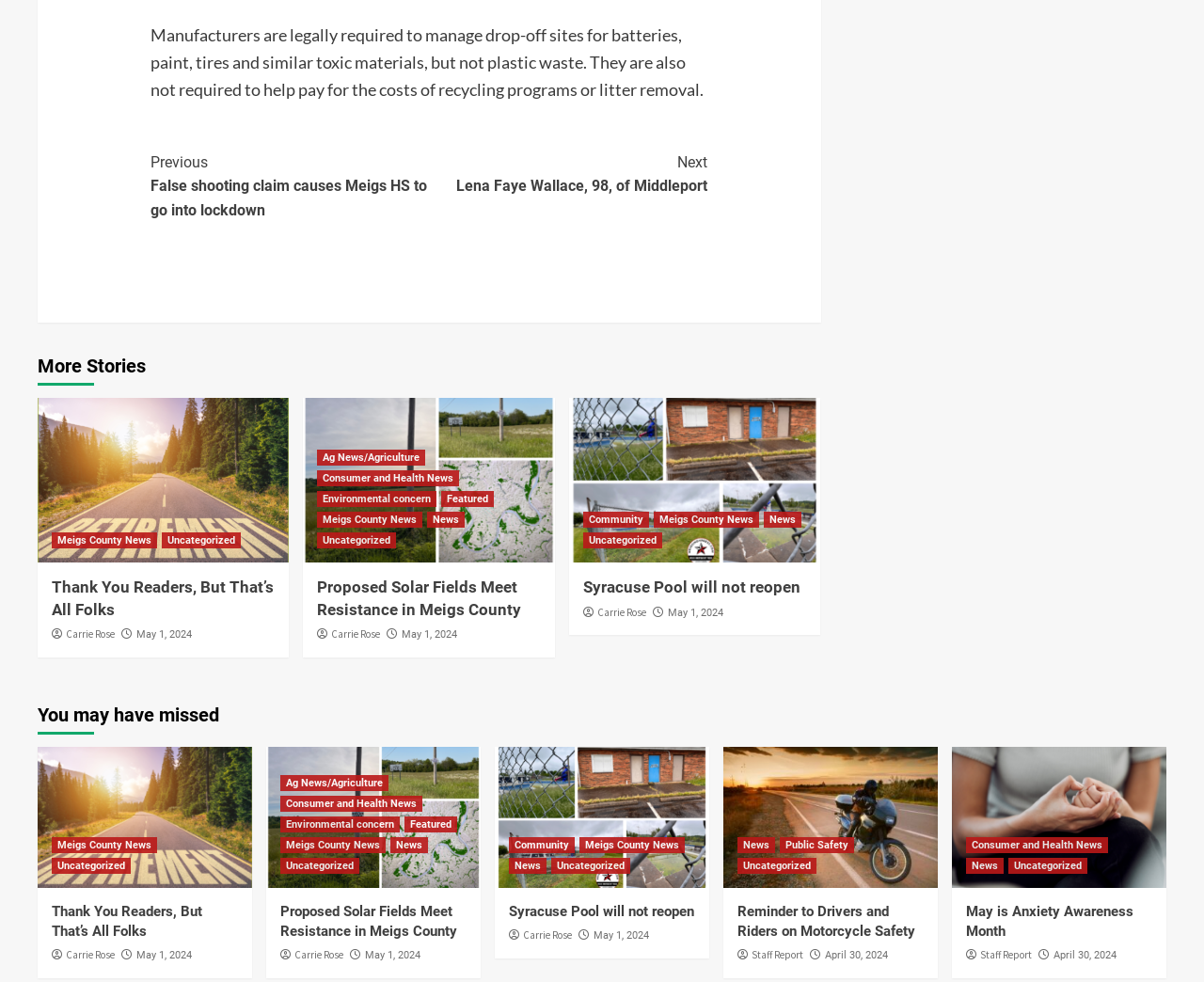Determine the bounding box coordinates of the element that should be clicked to execute the following command: "Check 'Proposed Solar Fields Meet Resistance in Meigs County'".

[0.264, 0.587, 0.449, 0.632]